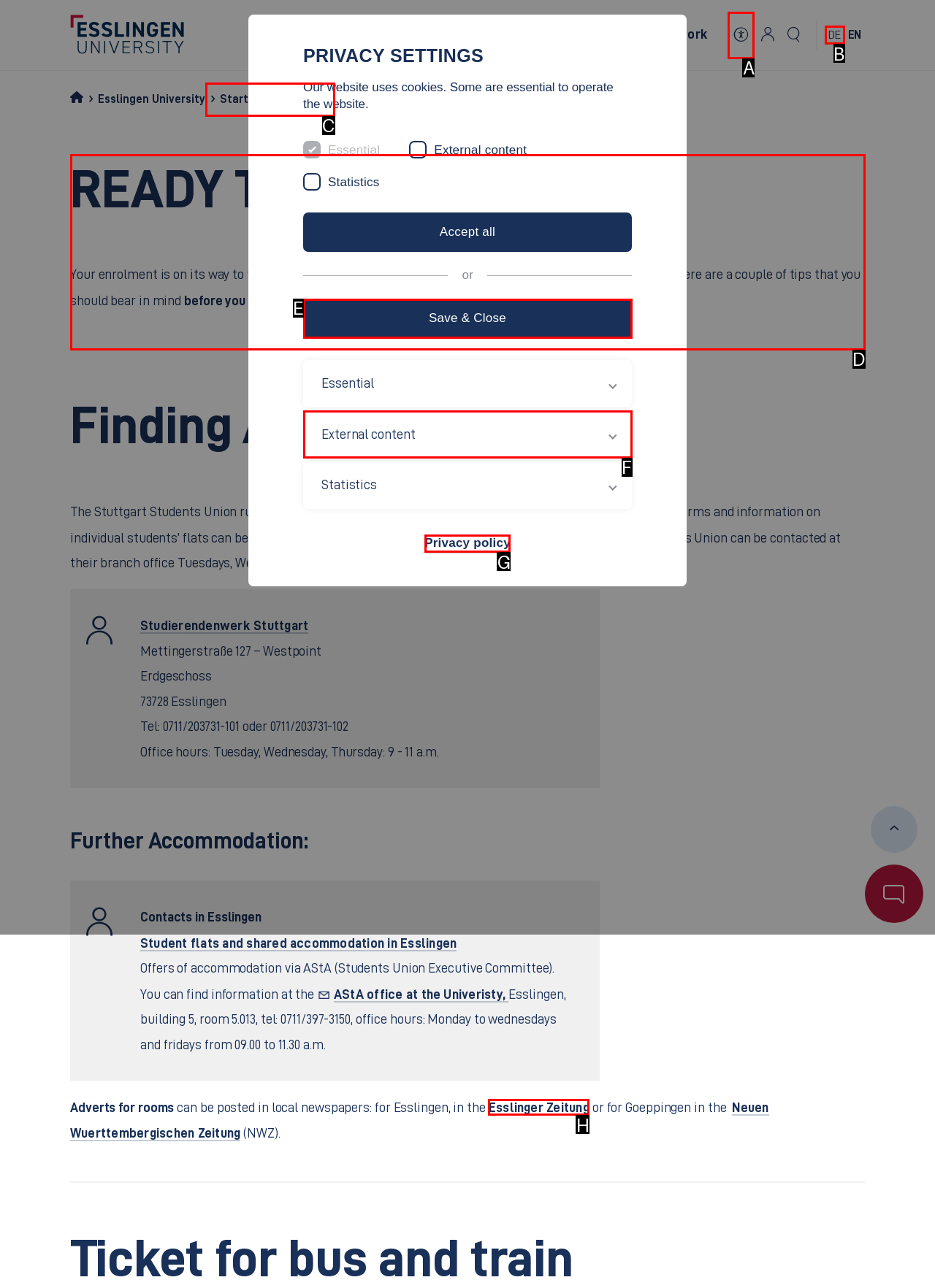Identify the correct HTML element to click to accomplish this task: Click the 'Privacy policy' link
Respond with the letter corresponding to the correct choice.

G